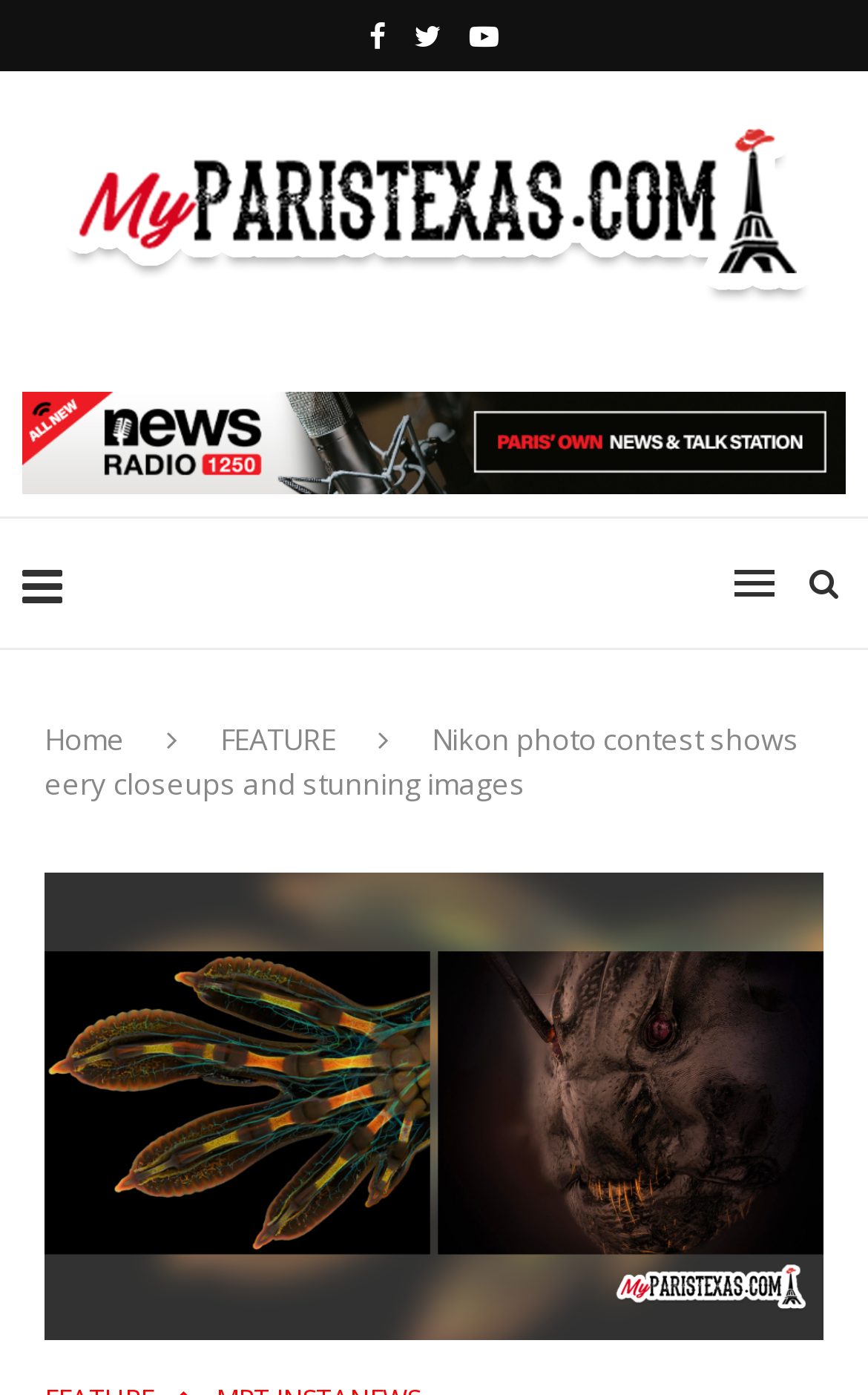Answer briefly with one word or phrase:
What is the category of the article?

FEATURE